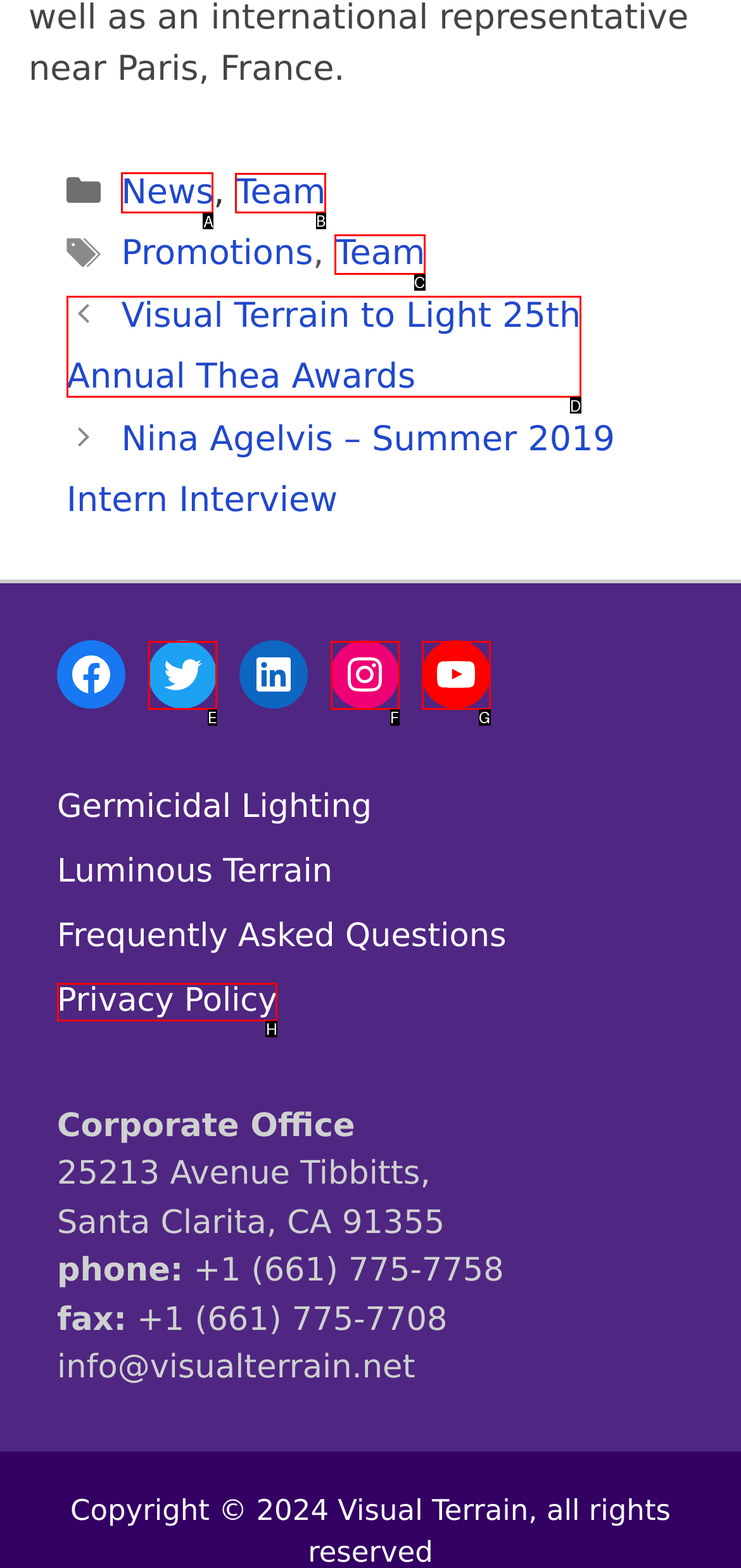Point out the UI element to be clicked for this instruction: Click on News. Provide the answer as the letter of the chosen element.

A